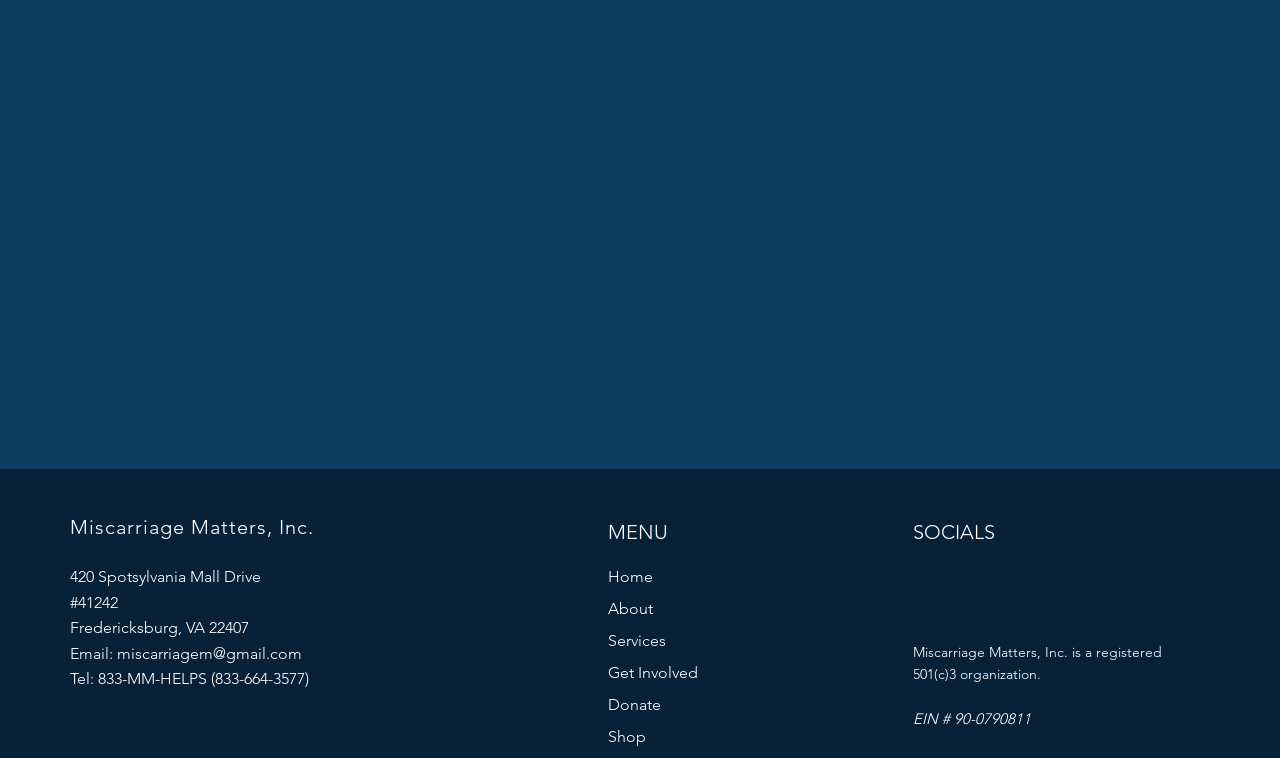From the element description Services, predict the bounding box coordinates of the UI element. The coordinates must be specified in the format (top-left x, top-left y, bottom-right x, bottom-right y) and should be within the 0 to 1 range.

[0.475, 0.825, 0.65, 0.867]